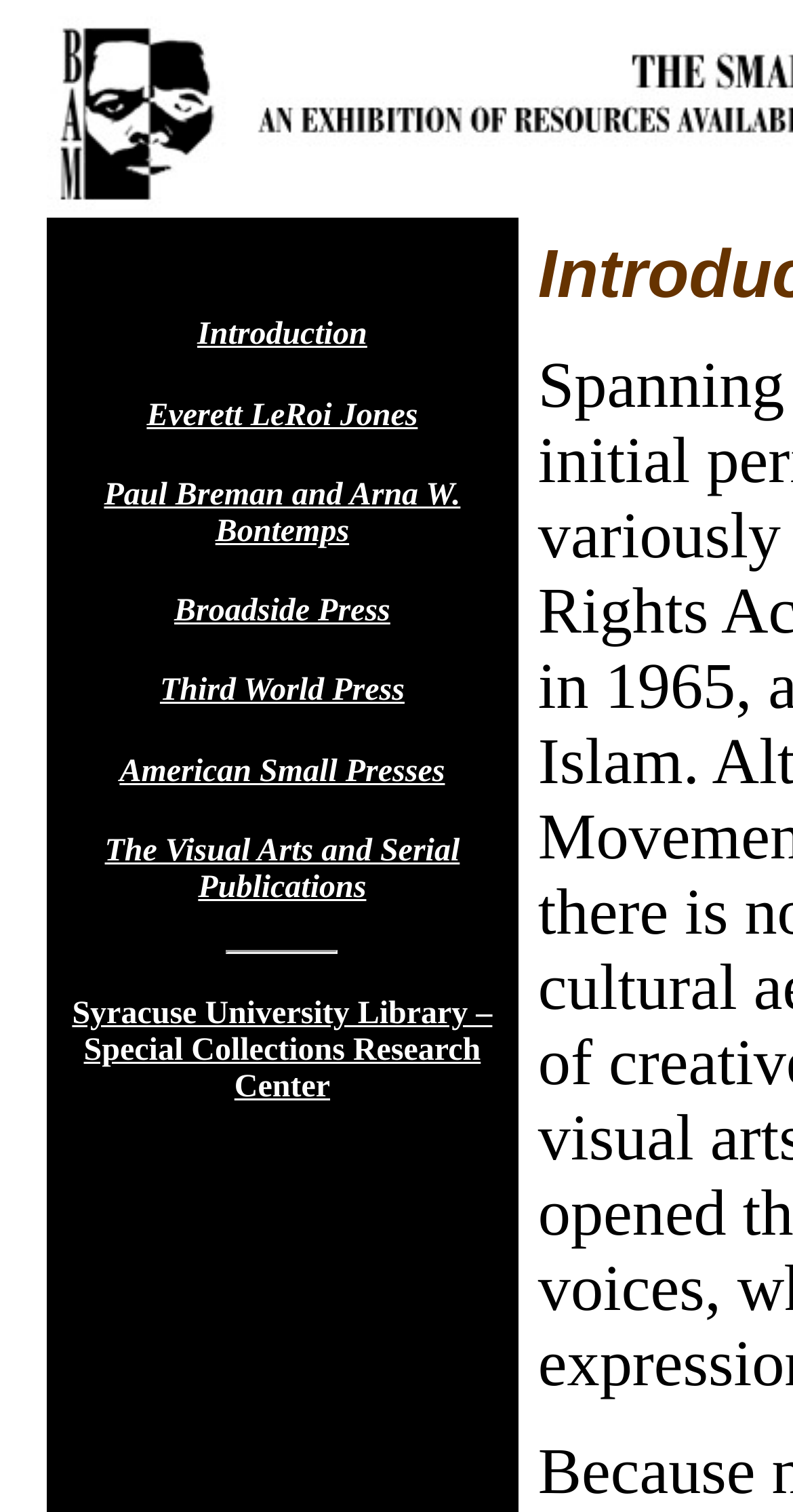What is the purpose of the separator?
Using the image, provide a concise answer in one word or a short phrase.

To separate sections